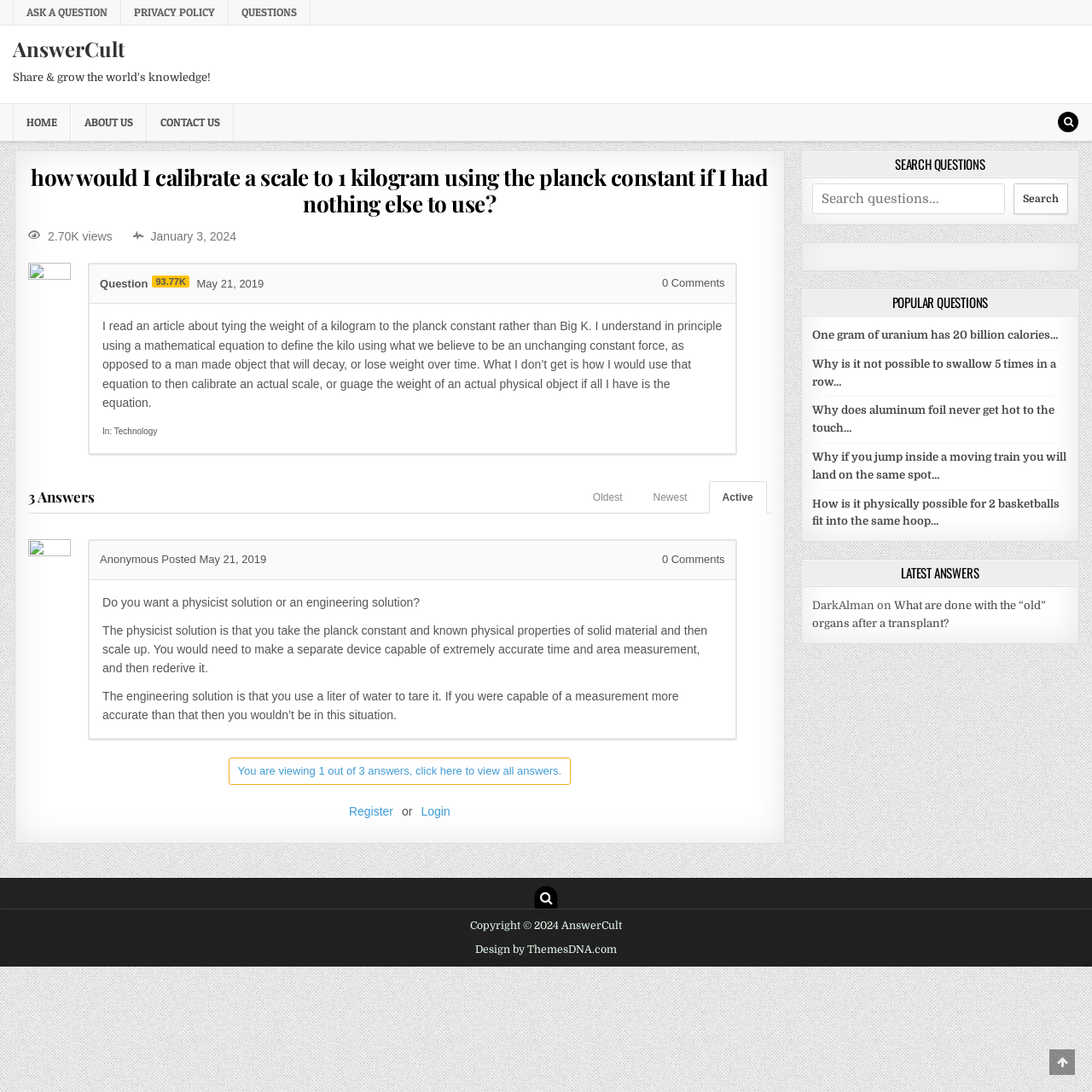Please identify the bounding box coordinates of the clickable area that will allow you to execute the instruction: "Click on a question".

[0.744, 0.301, 0.969, 0.313]